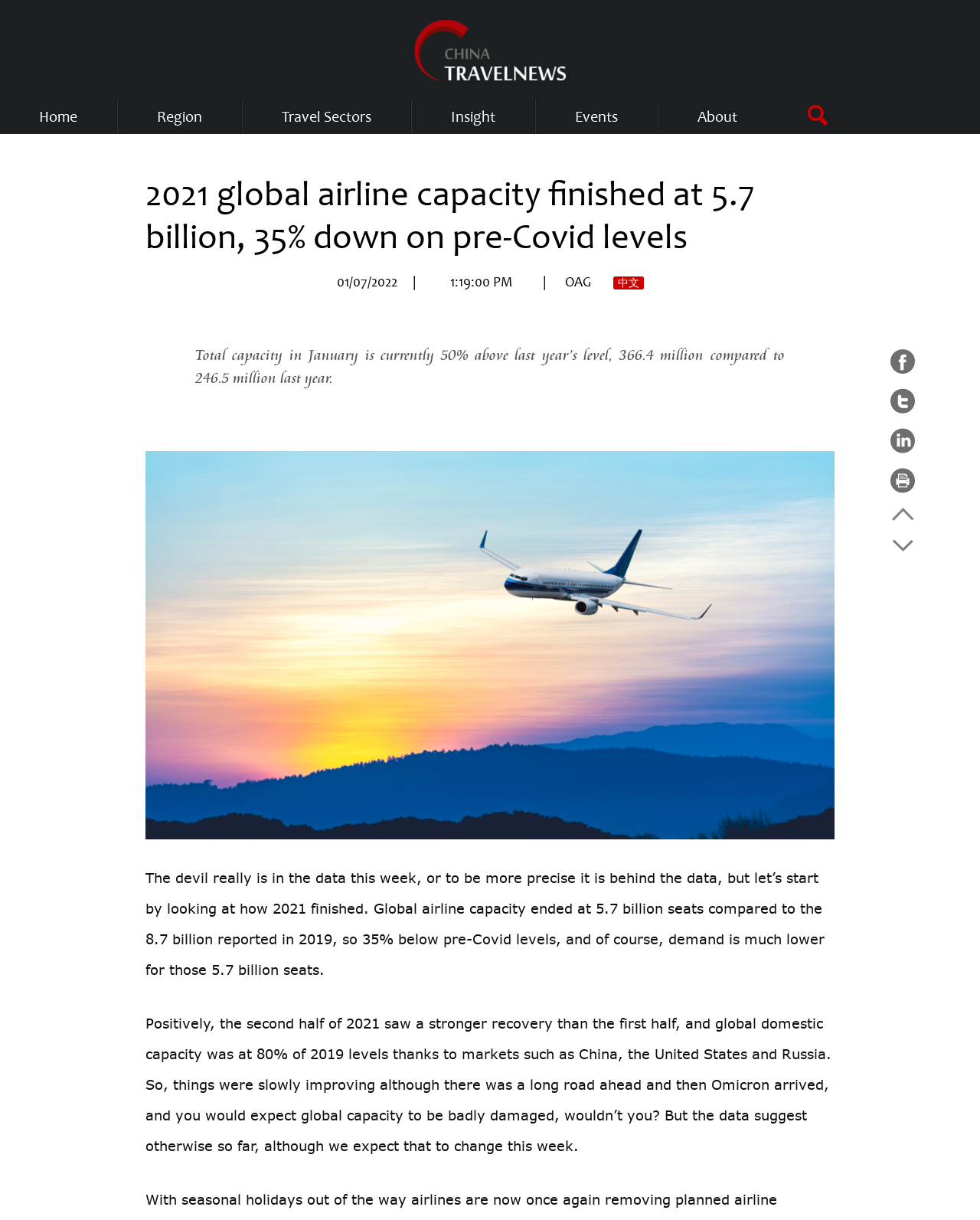Provide an in-depth caption for the elements present on the webpage.

The webpage appears to be a news article from China Travel News. At the top, there is a heading "China Travel News" with a corresponding image and link. Below this, there are several headings and links for navigation, including "Home", "Region", "Travel Sectors", "Insight", "Events", and "About".

The main content of the article is divided into several sections. The first section has a heading "2021 global airline capacity finished at 5.7 billion, 35% down on pre-Covid levels" and is accompanied by a date "01/07/2022" and a time "1:19:00 PM". There is also a mention of the source "OAG" and a link to a Chinese version of the article.

The article then presents some data on airline capacity, stating that total capacity in January is 50% above last year's level, with 366.4 million seats compared to 246.5 million last year. The article goes on to discuss the global airline capacity in 2021, comparing it to pre-Covid levels, and mentions that the second half of 2021 saw a stronger recovery than the first half. The article also touches on the impact of Omicron on global capacity.

Throughout the article, there are no images other than the logo of China Travel News at the top. The layout is organized, with clear headings and concise text, making it easy to follow.